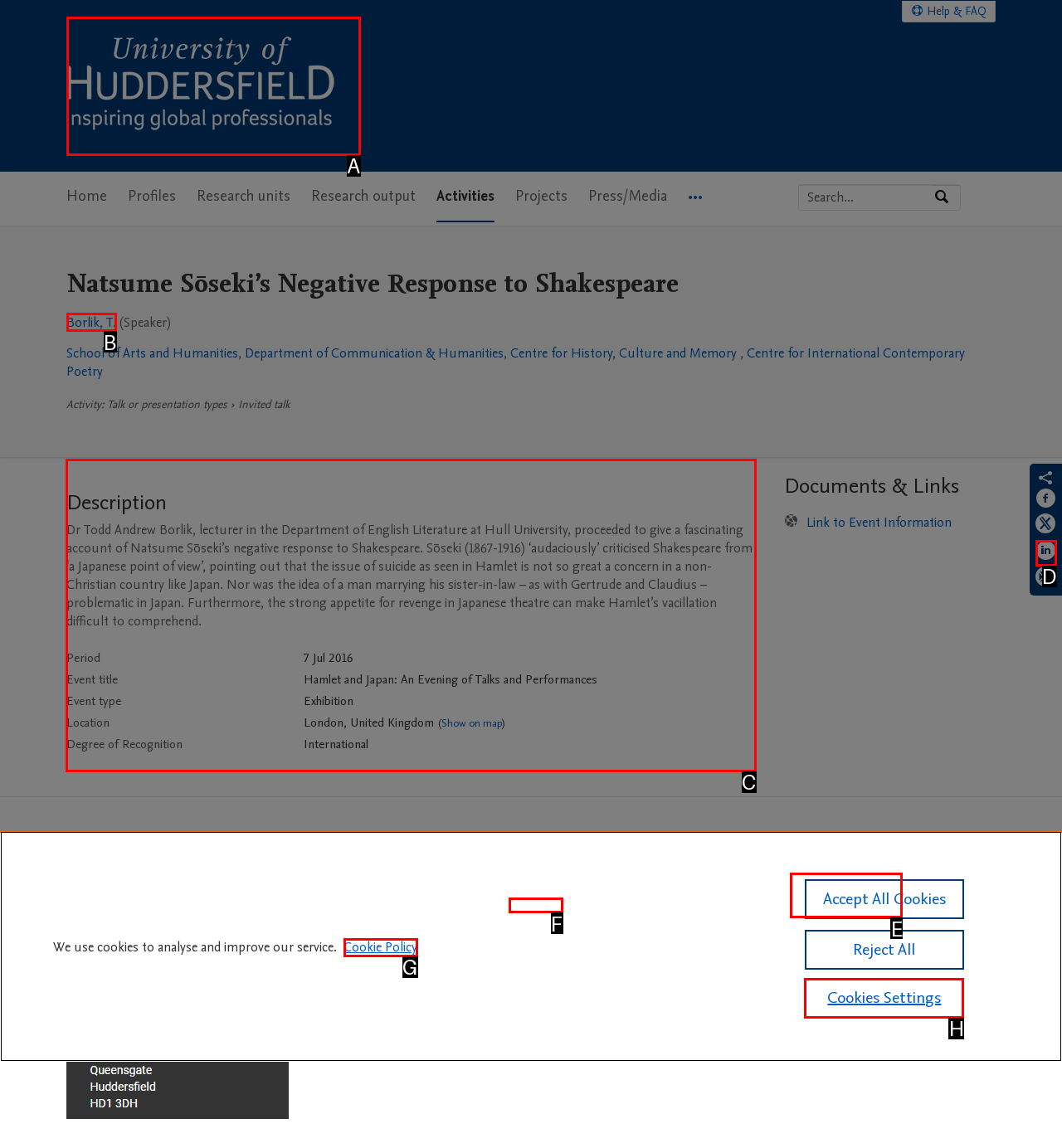Decide which UI element to click to accomplish the task: View activity details
Respond with the corresponding option letter.

C